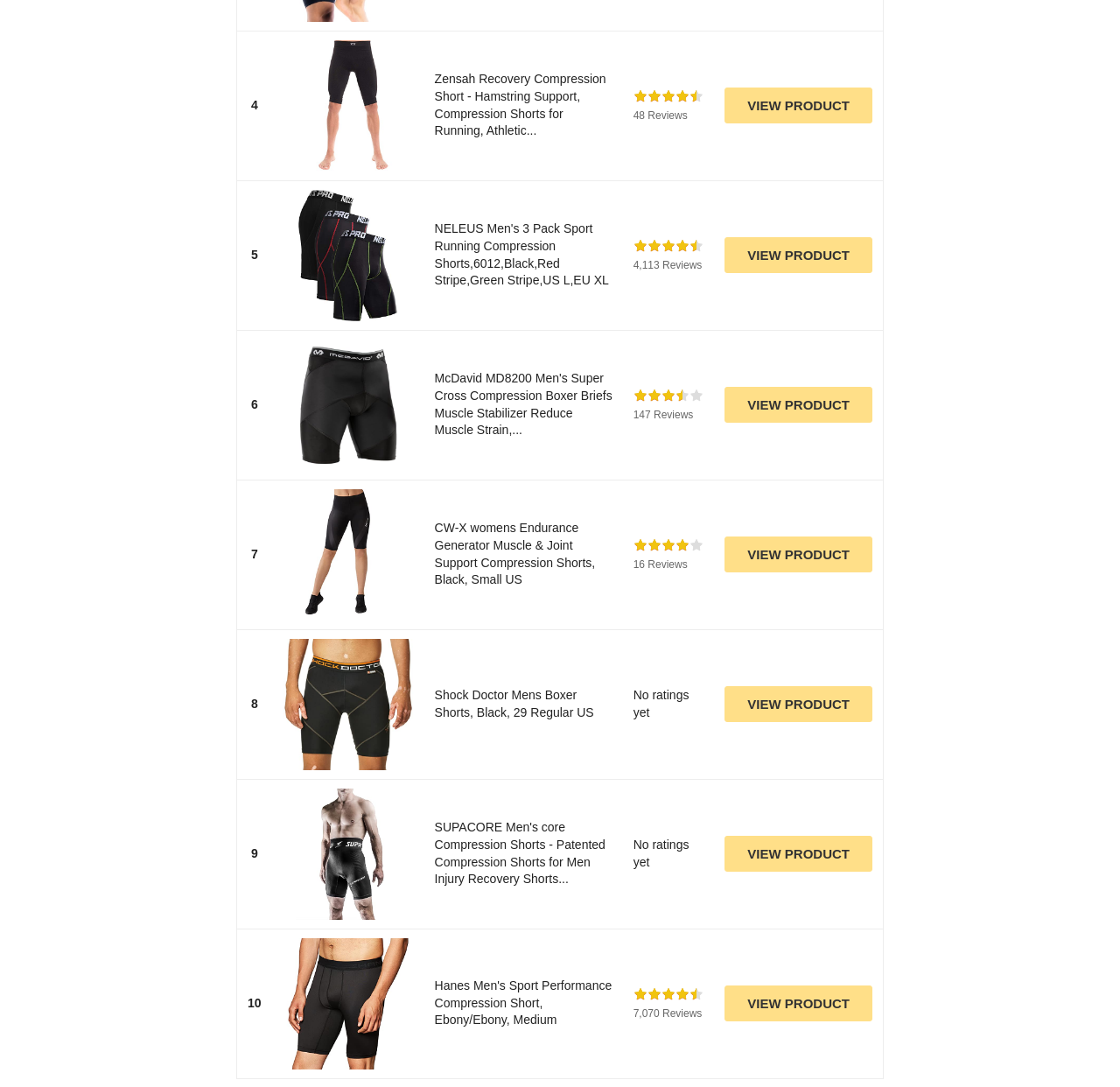Determine the bounding box coordinates of the region to click in order to accomplish the following instruction: "Check reviews of CW-X womens Endurance Generator Muscle & Joint Support Compression Shorts". Provide the coordinates as four float numbers between 0 and 1, specifically [left, top, right, bottom].

[0.565, 0.495, 0.628, 0.508]